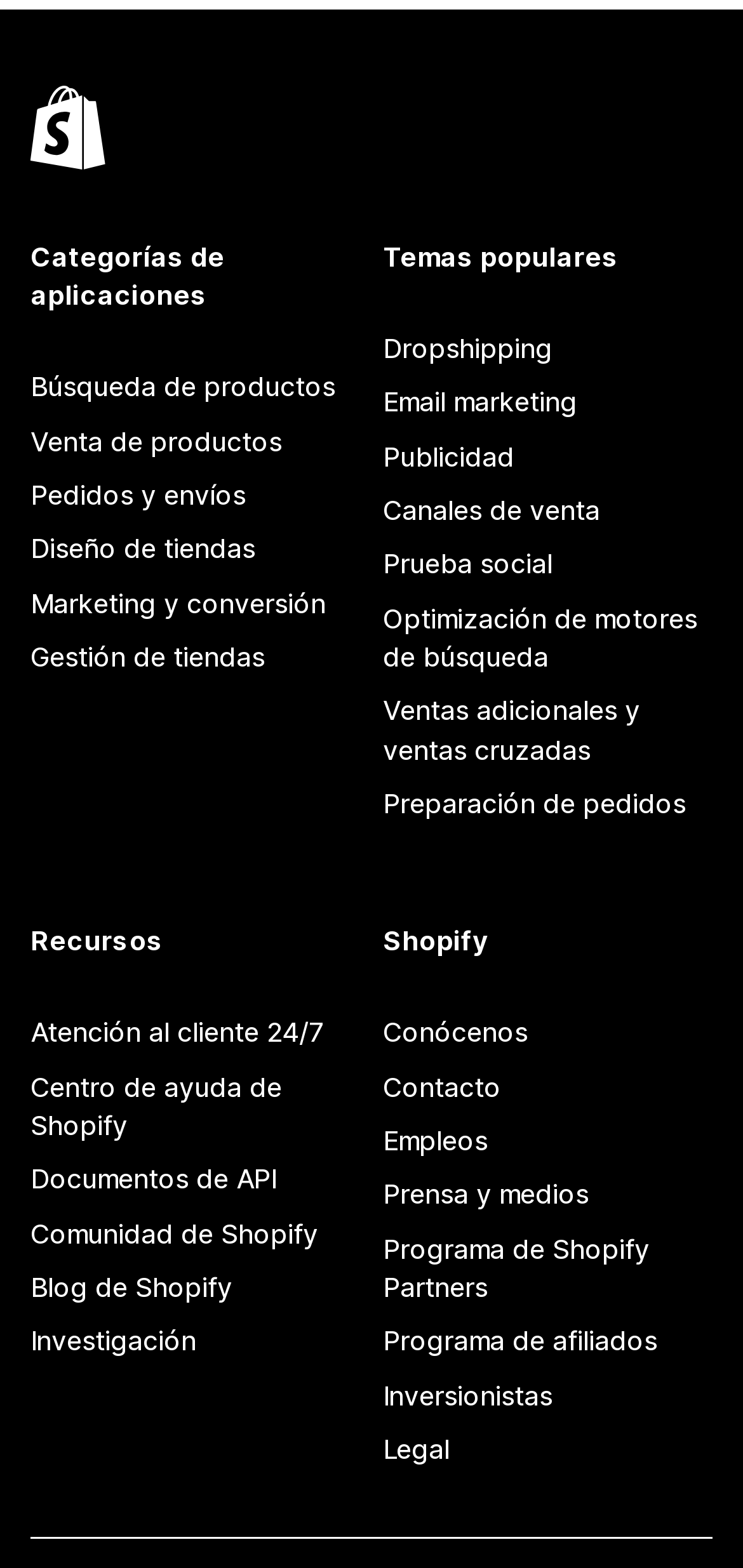Identify the bounding box coordinates of the region that needs to be clicked to carry out this instruction: "Search for products". Provide these coordinates as four float numbers ranging from 0 to 1, i.e., [left, top, right, bottom].

[0.041, 0.23, 0.485, 0.264]